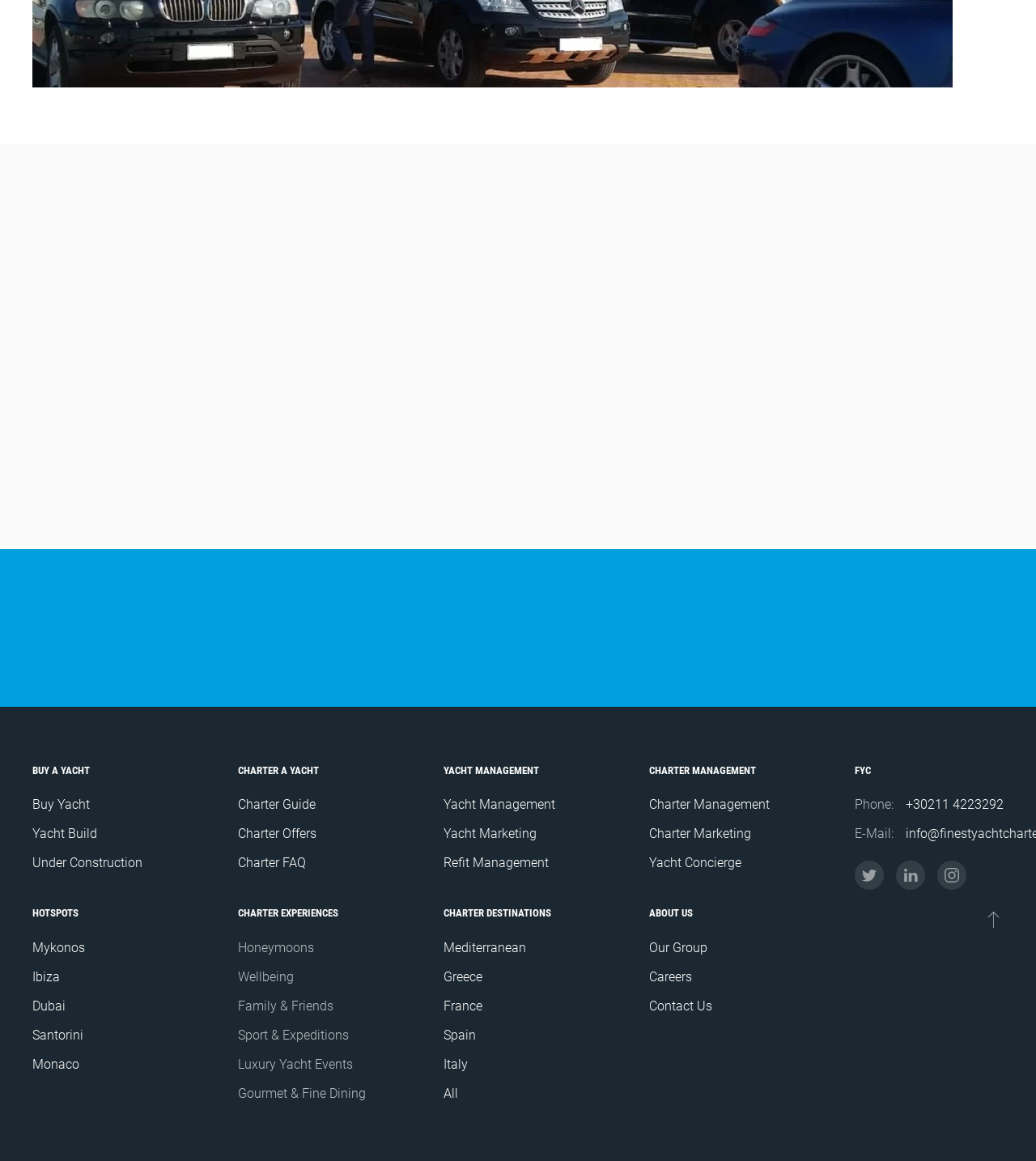Please locate the UI element described by "Monaco" and provide its bounding box coordinates.

[0.031, 0.908, 0.175, 0.926]